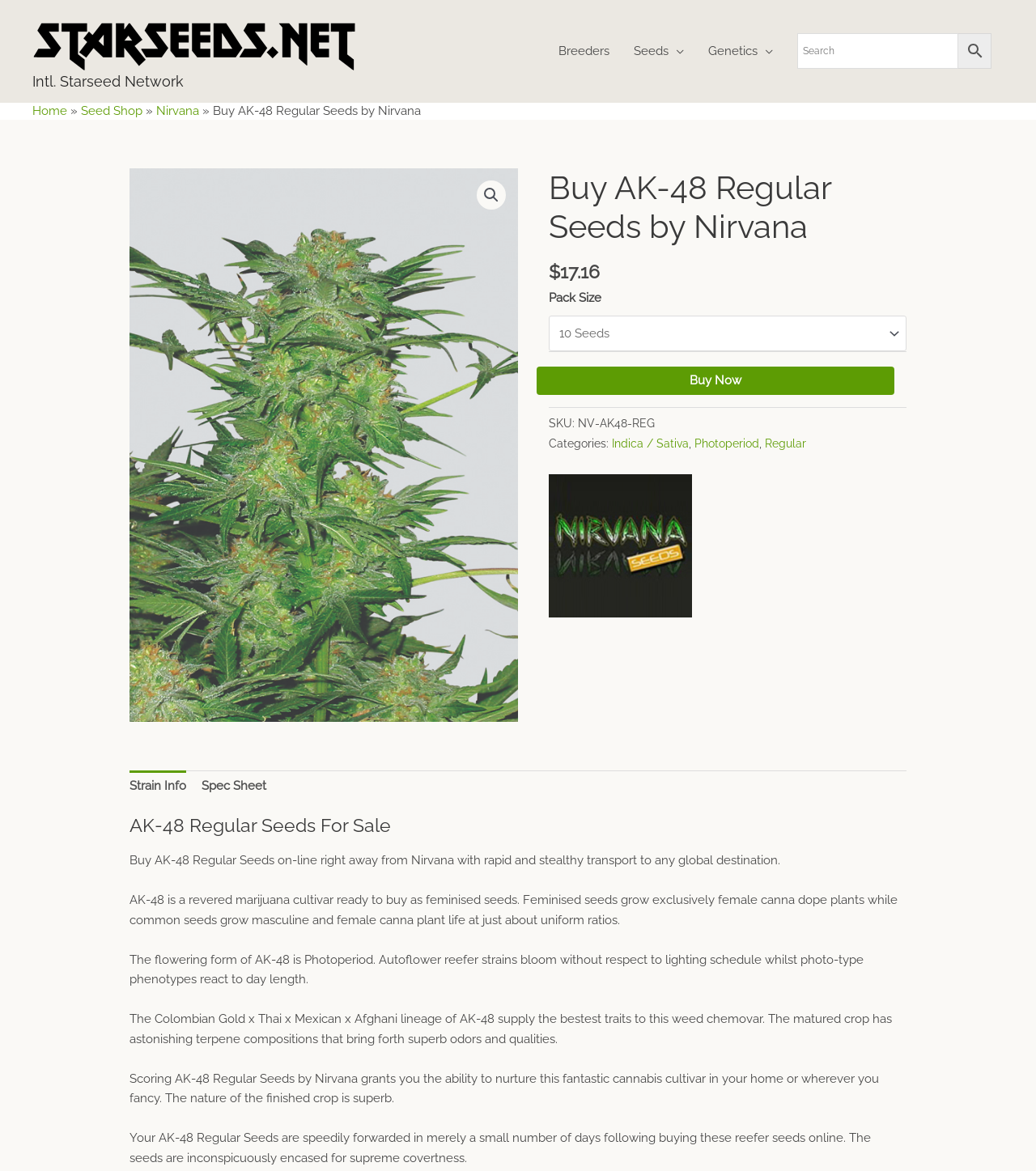Based on the provided description, "Genetics", find the bounding box of the corresponding UI element in the screenshot.

[0.672, 0.023, 0.758, 0.064]